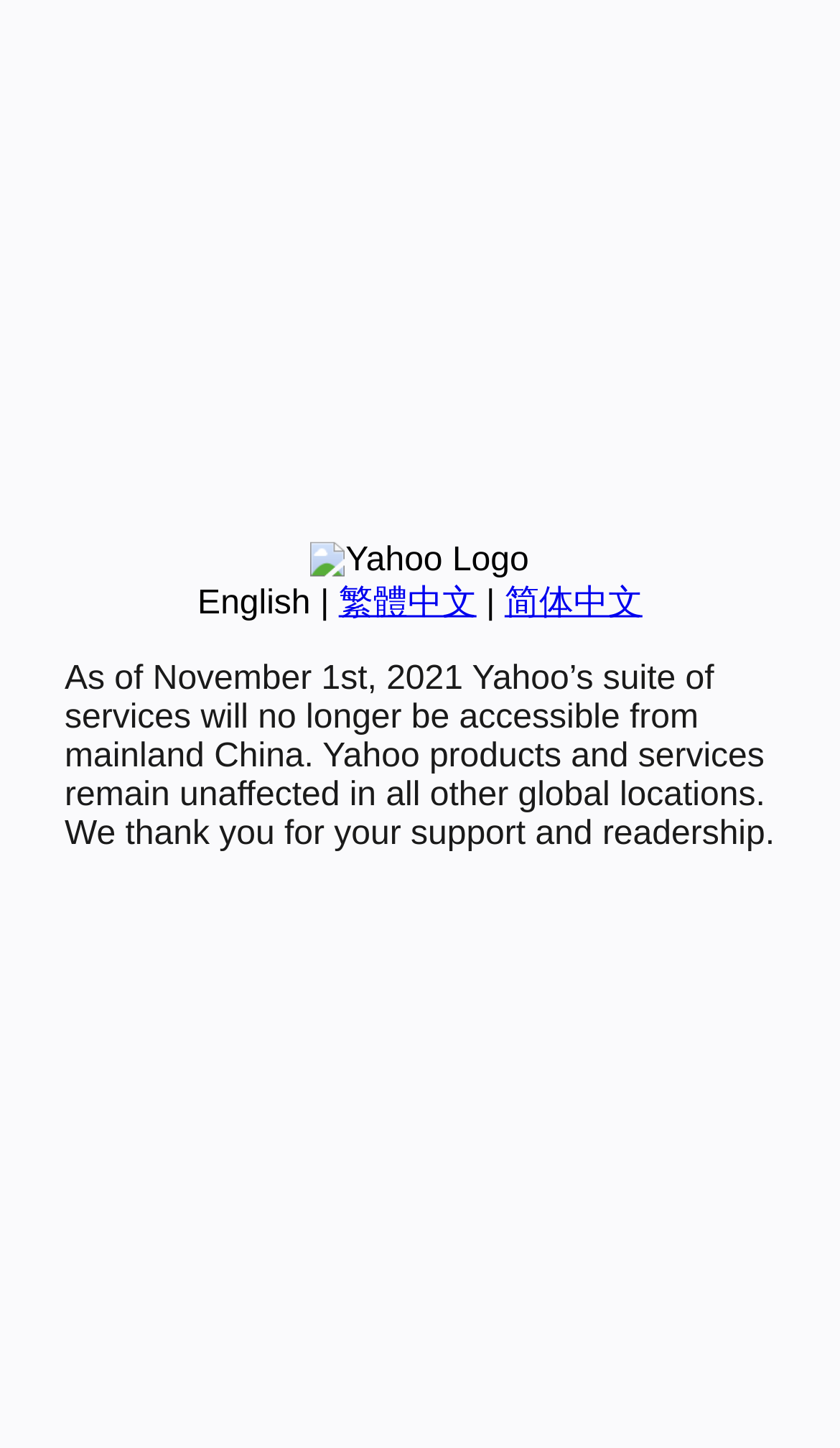From the element description 简体中文, predict the bounding box coordinates of the UI element. The coordinates must be specified in the format (top-left x, top-left y, bottom-right x, bottom-right y) and should be within the 0 to 1 range.

[0.601, 0.404, 0.765, 0.429]